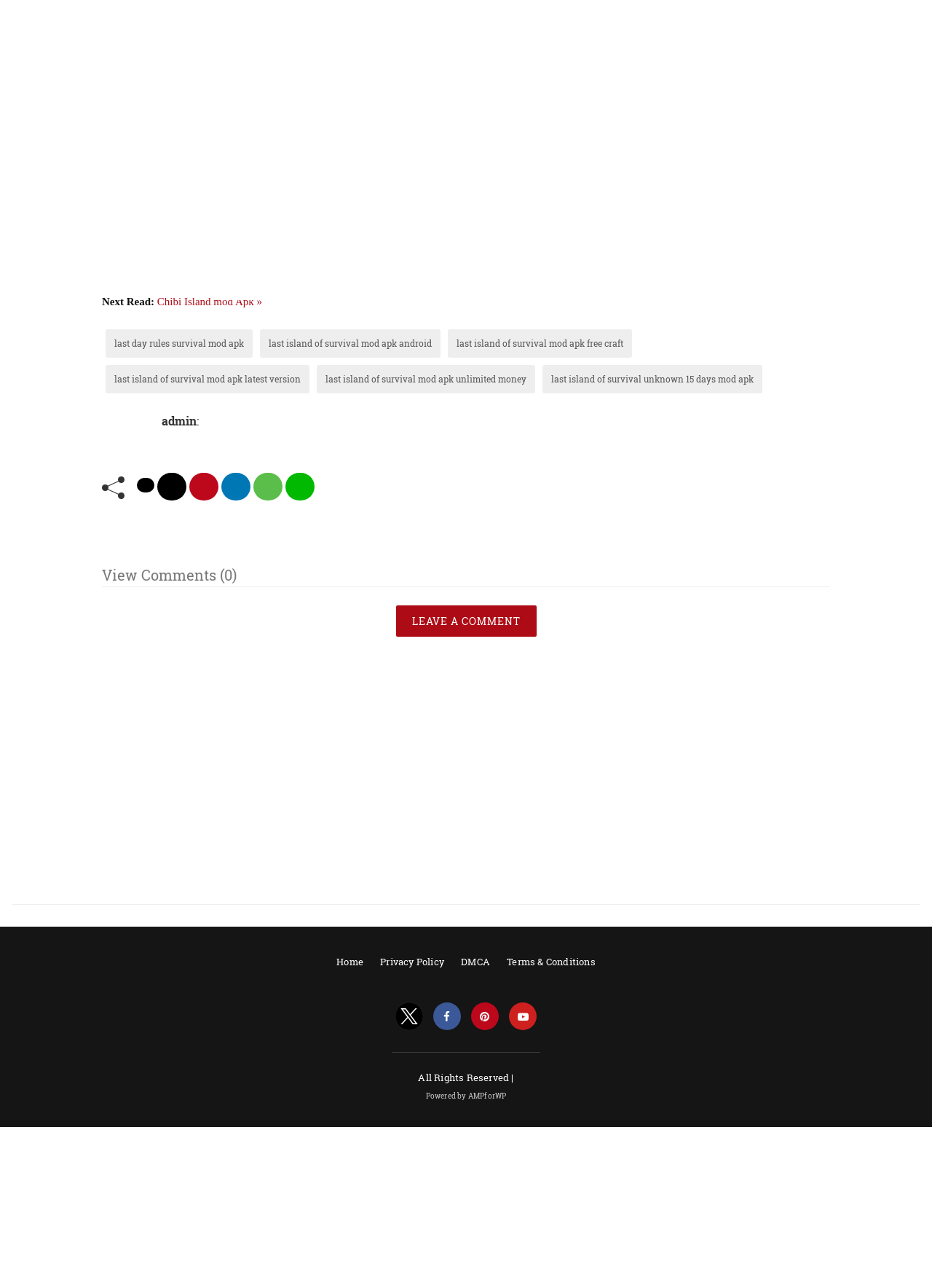Locate the bounding box of the UI element with the following description: "title="twitter profile"".

[0.424, 0.785, 0.454, 0.794]